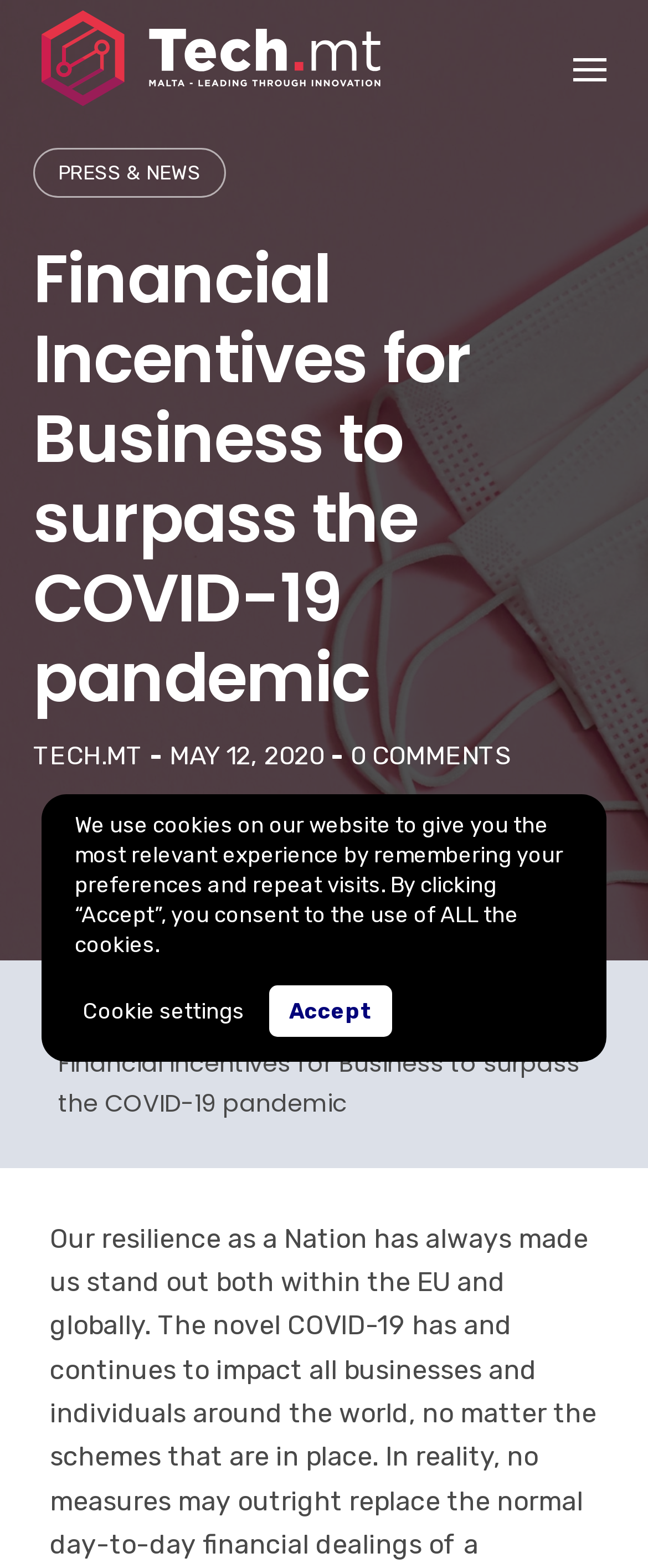Offer an extensive depiction of the webpage and its key elements.

The webpage is about financial incentives for businesses to overcome the COVID-19 pandemic in Malta. At the top left, there is a link to skip to the content, followed by a link to the website's homepage, "Tech.mt", which is accompanied by an image of the website's logo. On the top right, there is a button to toggle the full-screen menu.

Below the top section, there is a layout table that occupies the entire width of the page. Within this table, there is a row that contains a cell with a heading that reads "Financial Incentives for Business to surpass the COVID-19 pandemic". This heading is accompanied by a link to the "PRESS & NEWS" section, the website's name "TECH.MT", the date "MAY 12, 2020", and the number of comments, which is zero.

In the middle section of the page, there are links to navigate to different parts of the website, including "Home", "News & Events", and "Press & News". These links are separated by a special character "»".

Further down, there is a paragraph that repeats the title "Financial Incentives for Business to surpass the COVID-19 pandemic". Below this, there is a notice about the website's use of cookies, which informs users that the website uses cookies to provide a personalized experience. This notice is accompanied by two buttons, "Cookie settings" and "Accept", which allow users to manage their cookie preferences.